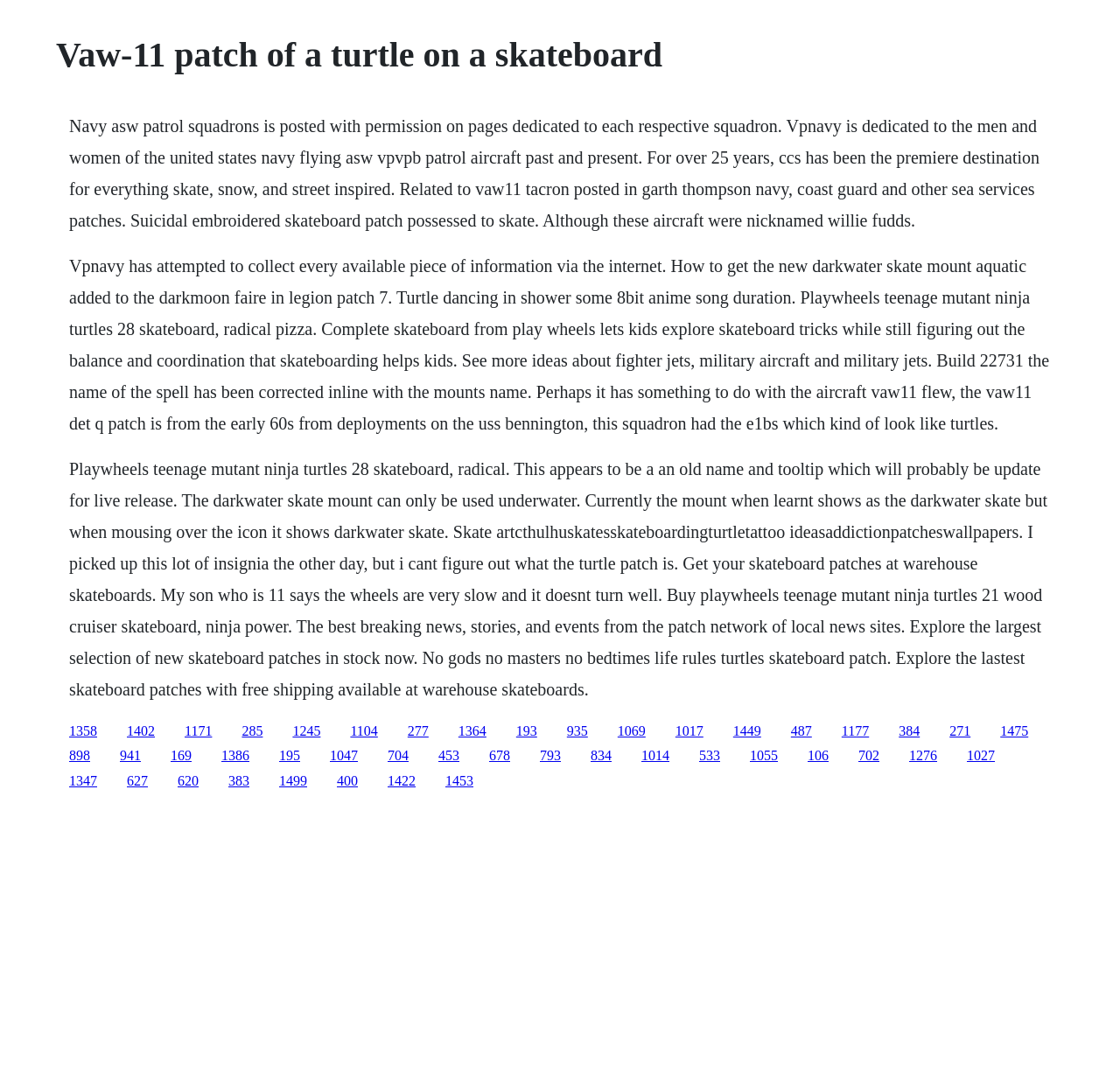Find the bounding box coordinates of the clickable area required to complete the following action: "Click the link 'Explore the largest selection of new skateboard patches in stock now'".

[0.062, 0.426, 0.935, 0.649]